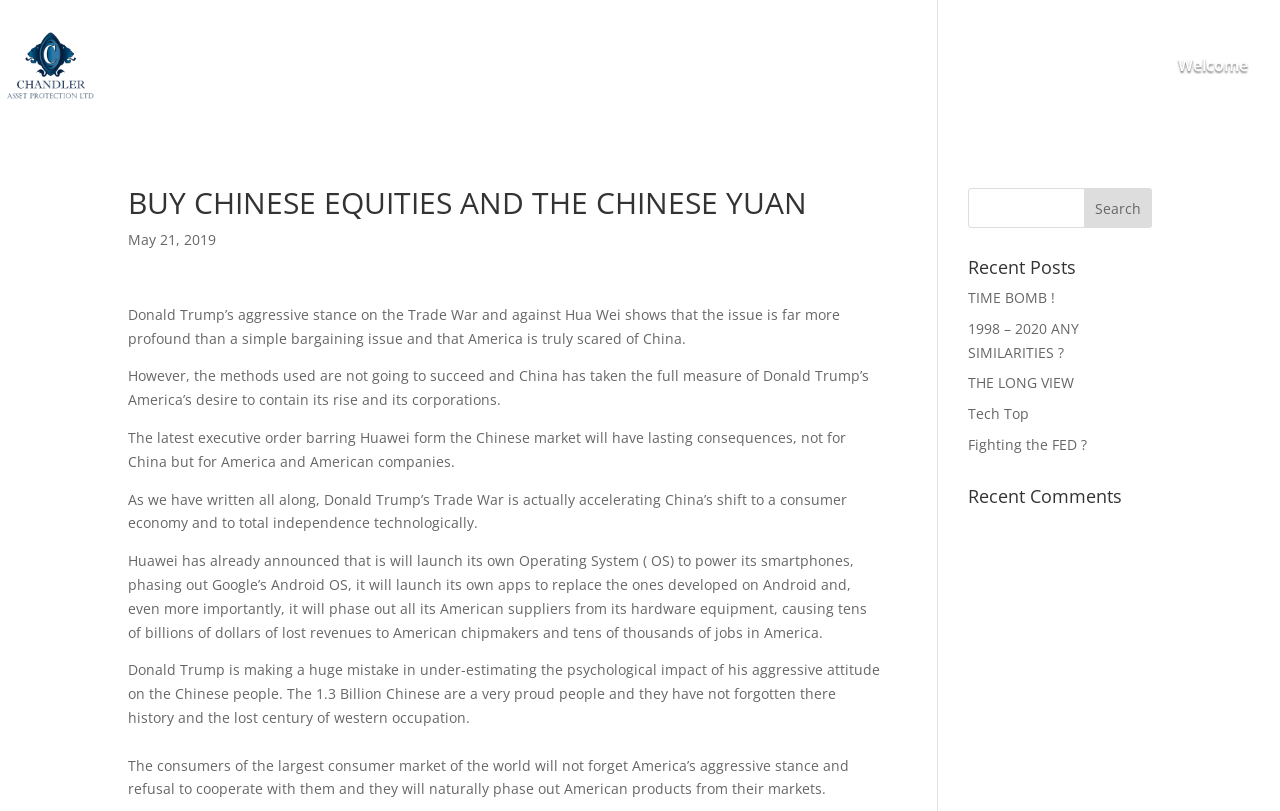Find the bounding box coordinates of the clickable element required to execute the following instruction: "Read the 'TIME BOMB!' post". Provide the coordinates as four float numbers between 0 and 1, i.e., [left, top, right, bottom].

[0.756, 0.355, 0.824, 0.379]